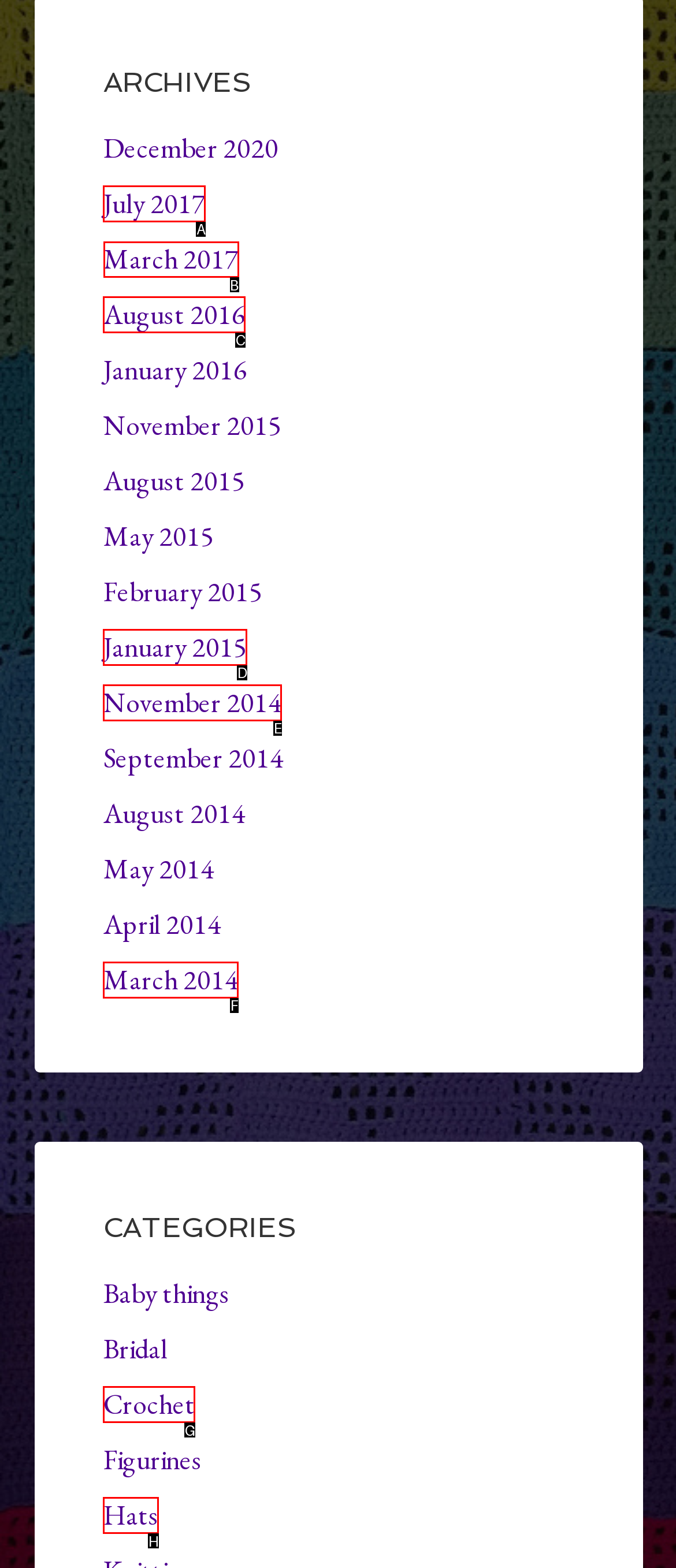Tell me which UI element to click to fulfill the given task: visit March 2017 archives. Respond with the letter of the correct option directly.

B